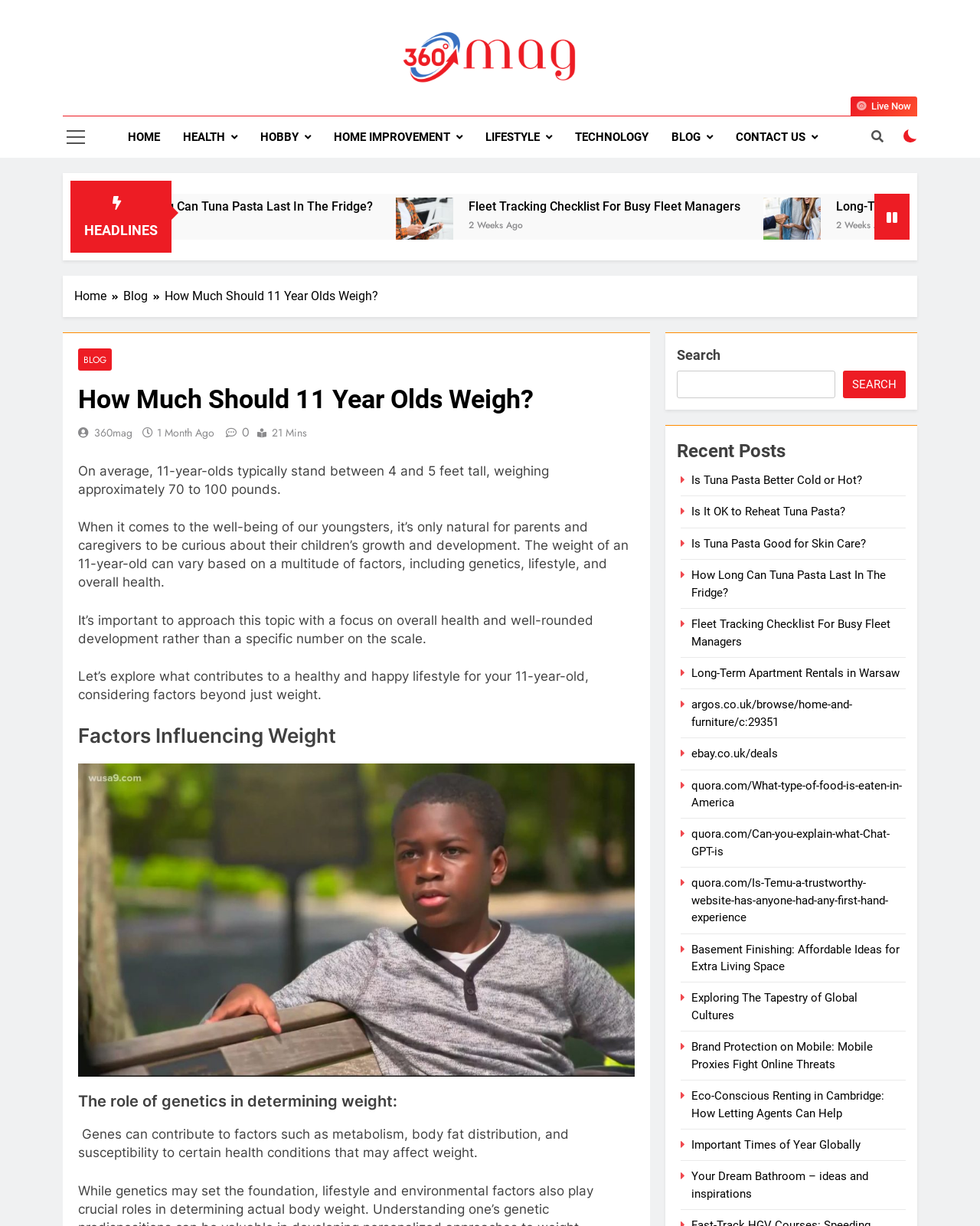Offer a meticulous description of the webpage's structure and content.

This webpage is about the online magazine "360Mag" and specifically focuses on the topic of how much 11-year-olds should weigh. At the top of the page, there is a logo of "360Mag" and a navigation menu with links to different sections of the website, including "HOME", "HEALTH", "HOBBY", and more.

Below the navigation menu, there is a section with several news headlines, each with a link to a related article. These headlines include "Fleet Tracking Checklist For Busy Fleet Managers", "Long-Term Apartment Rentals in Warsaw", and "Is Tuna Pasta Better Cold or Hot?".

The main content of the page is an article about the weight of 11-year-olds, which includes several paragraphs of text and a heading "How Much Should 11 Year Olds Weigh?". The article discusses the average weight and height of 11-year-olds, and factors that can influence their weight, such as genetics and lifestyle.

On the right side of the page, there is a search bar and a section with links to recent posts, including "Is Tuna Pasta Better Cold or Hot?", "Fleet Tracking Checklist For Busy Fleet Managers", and "Long-Term Apartment Rentals in Warsaw".

At the bottom of the page, there are more links to related articles and websites, including "argos.co.uk", "ebay.co.uk", and "quora.com". There is also a section with links to other articles on the website, including "Basement Finishing: Affordable Ideas for Extra Living Space" and "Exploring The Tapestry of Global Cultures".